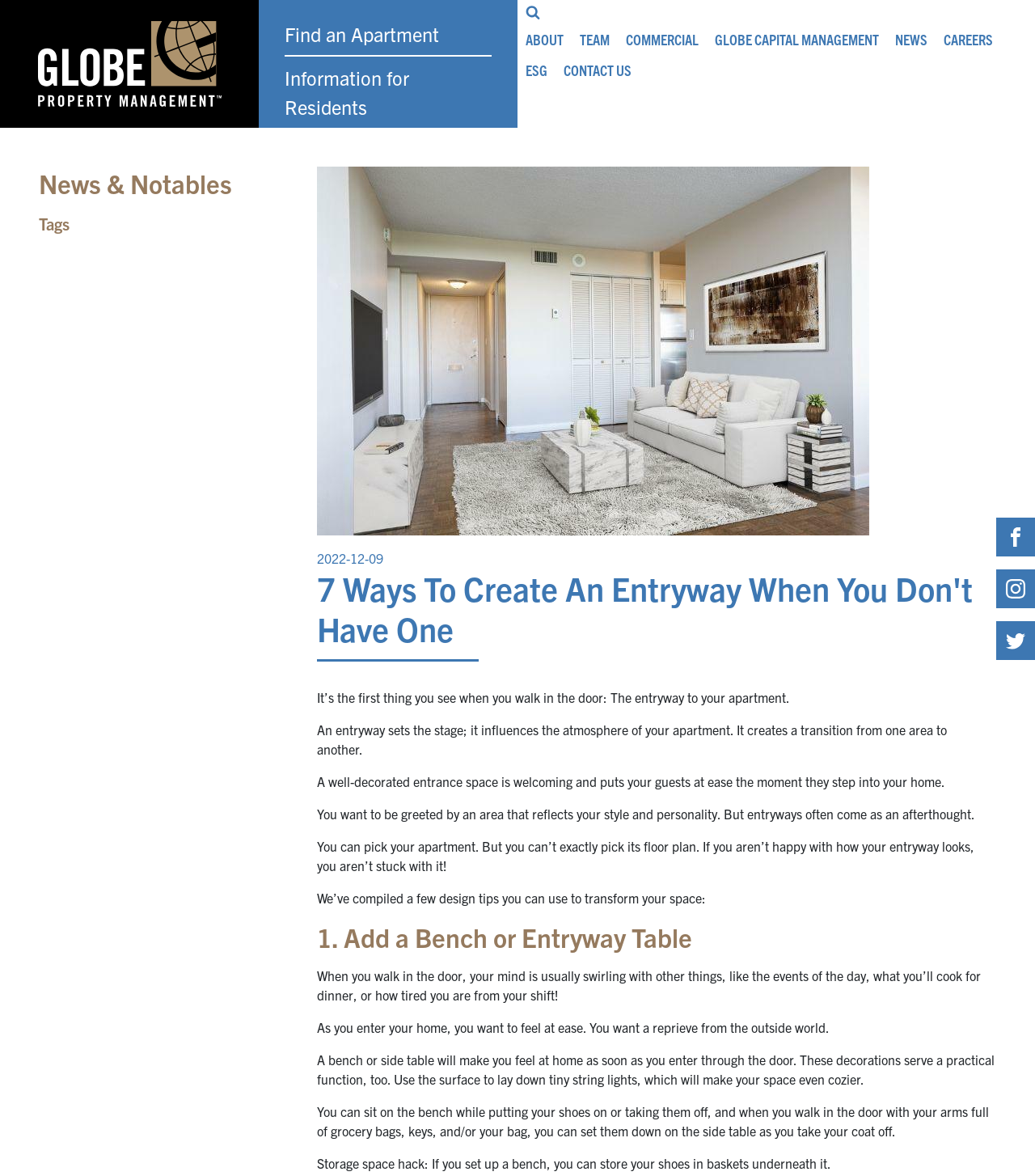Pinpoint the bounding box coordinates of the clickable element needed to complete the instruction: "Find an Apartment". The coordinates should be provided as four float numbers between 0 and 1: [left, top, right, bottom].

[0.275, 0.011, 0.475, 0.047]